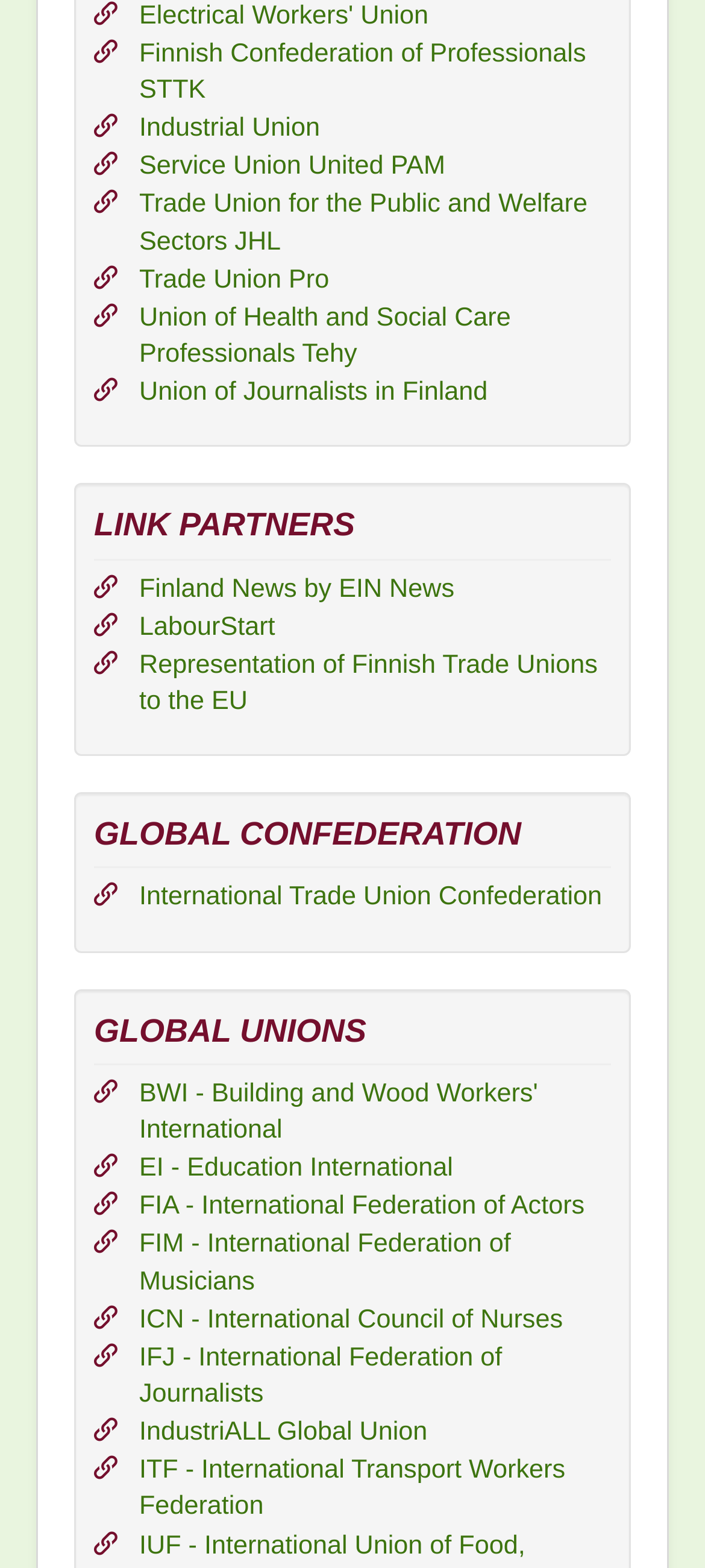How many global unions are listed?
Based on the screenshot, answer the question with a single word or phrase.

9